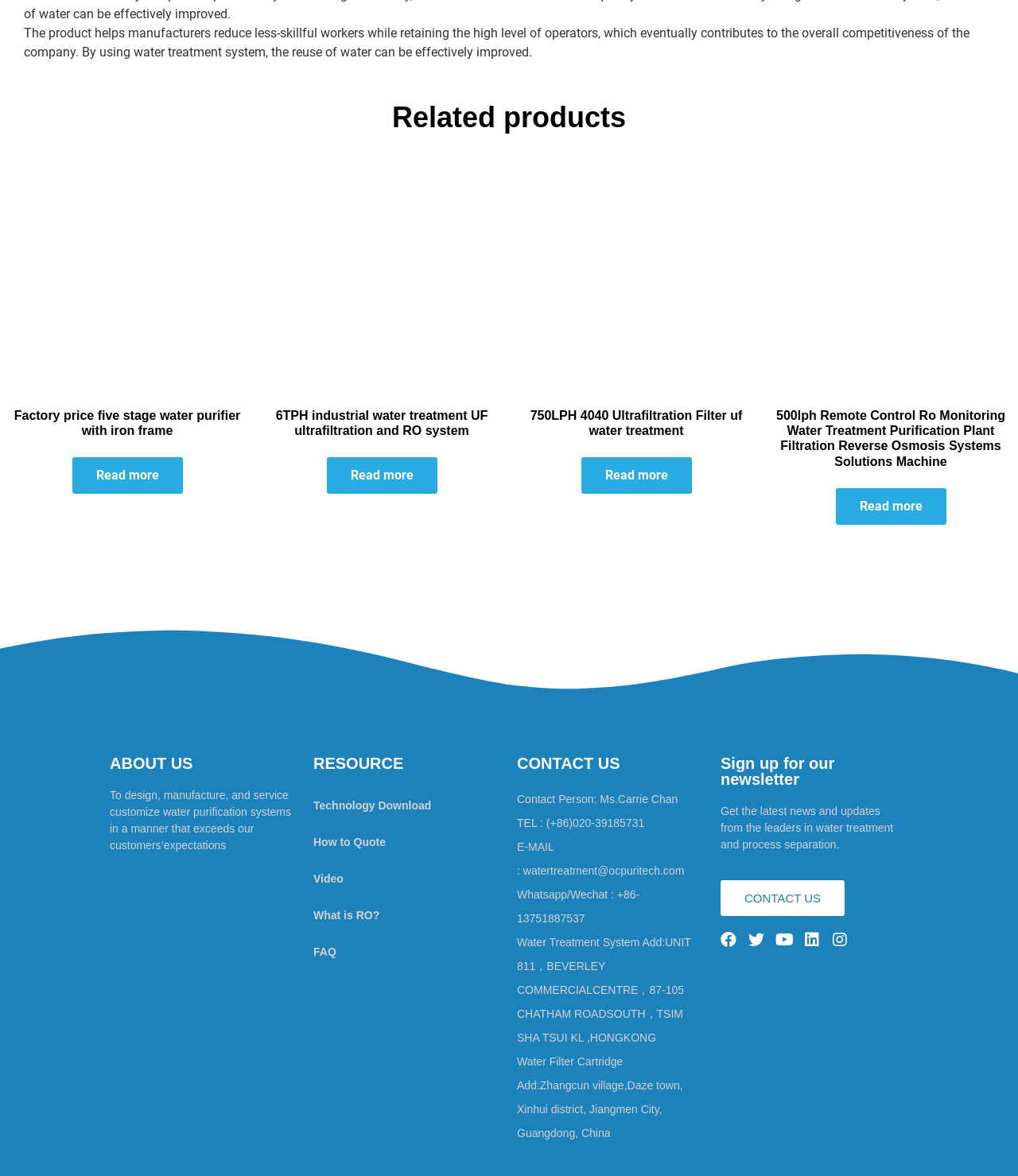Determine the bounding box coordinates for the HTML element described here: "What is RO?".

[0.308, 0.762, 0.492, 0.794]